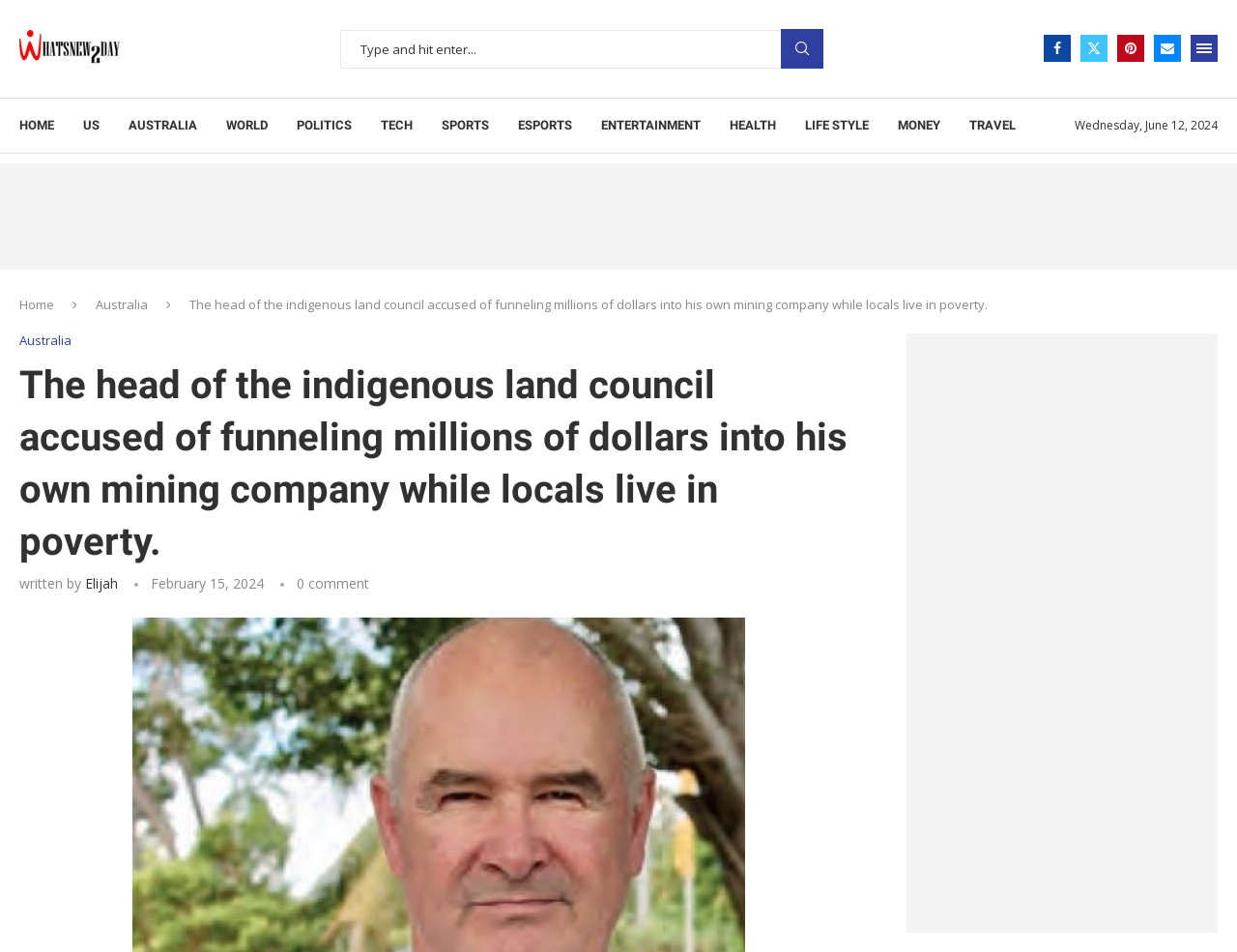Present a detailed account of what is displayed on the webpage.

The webpage appears to be a news article page. At the top, there is a logo and a search bar with a magnifying glass icon. Below the search bar, there are social media links to Facebook, Twitter, Pinterest, and Email, as well as an "Open Menu" link. 

On the left side, there is a menu with links to different sections of the website, including "HOME", "US", "AUSTRALIA", "WORLD", "POLITICS", "TECH", "SPORTS", "ESPORTS", "ENTERTAINMENT", "HEALTH", "LIFE STYLE", "MONEY", and "TRAVEL". 

The main content of the page is an article with the title "The head of the indigenous land council accused of funneling millions of dollars into his own mining company while locals live in poverty." The article is written by Elijah and was published on February 15, 2024. There are no comments on the article. 

Below the article title, there is a link to a related article, "Anindilyakwa Land Council chief executive Mark Hewitt to face Senate estimates in Canberra". The article itself takes up most of the page, with the text describing the accusations against the head of the indigenous land council. 

At the bottom of the page, there is a section with a date, "Wednesday, June 12, 2024", and a complementary section that takes up the rest of the page.